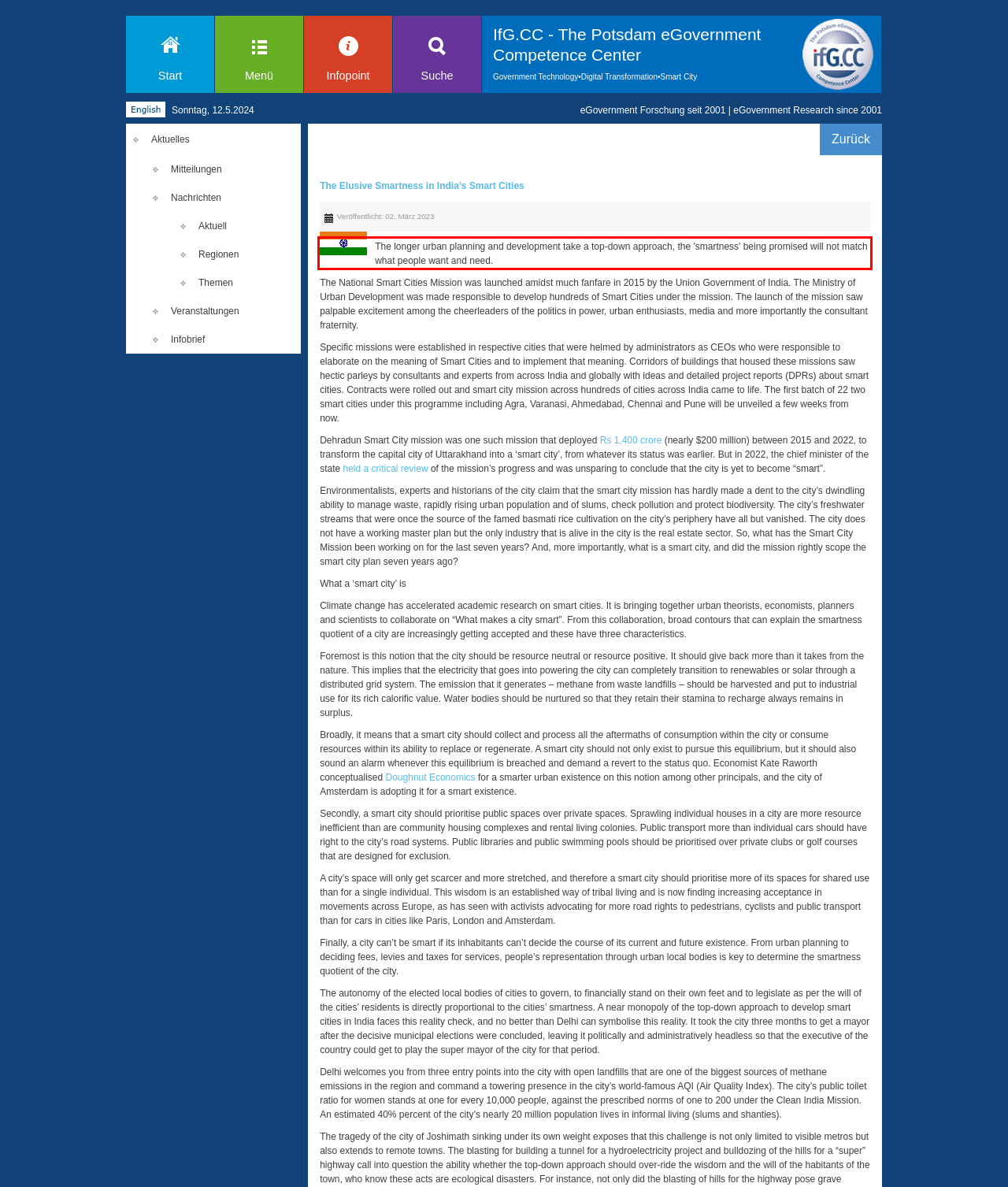Look at the screenshot of the webpage, locate the red rectangle bounding box, and generate the text content that it contains.

The longer urban planning and development take a top-down approach, the 'smartness' being promised will not match what people want and need.